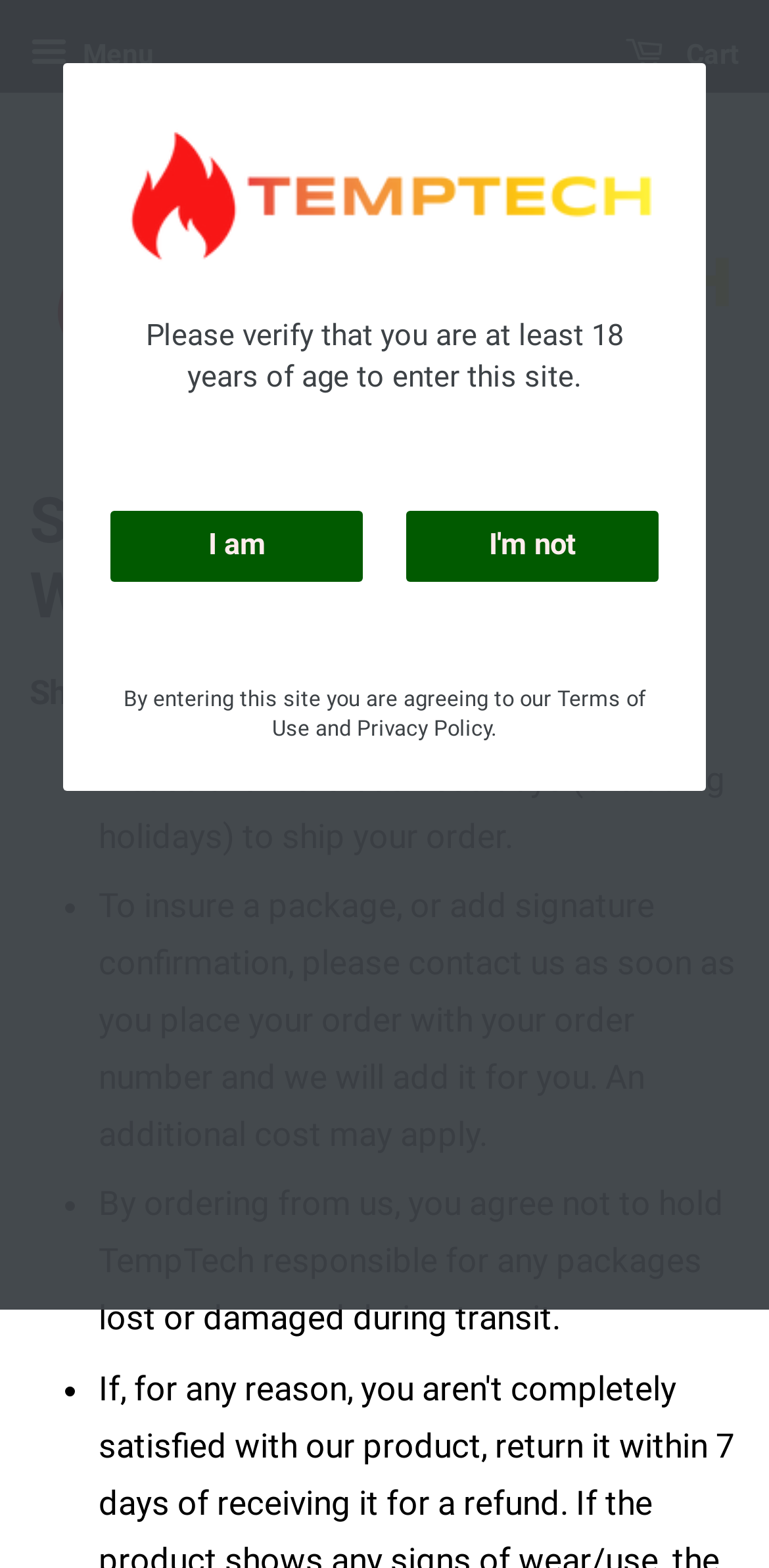How old must you be to enter this site?
Look at the image and answer the question using a single word or phrase.

At least 18